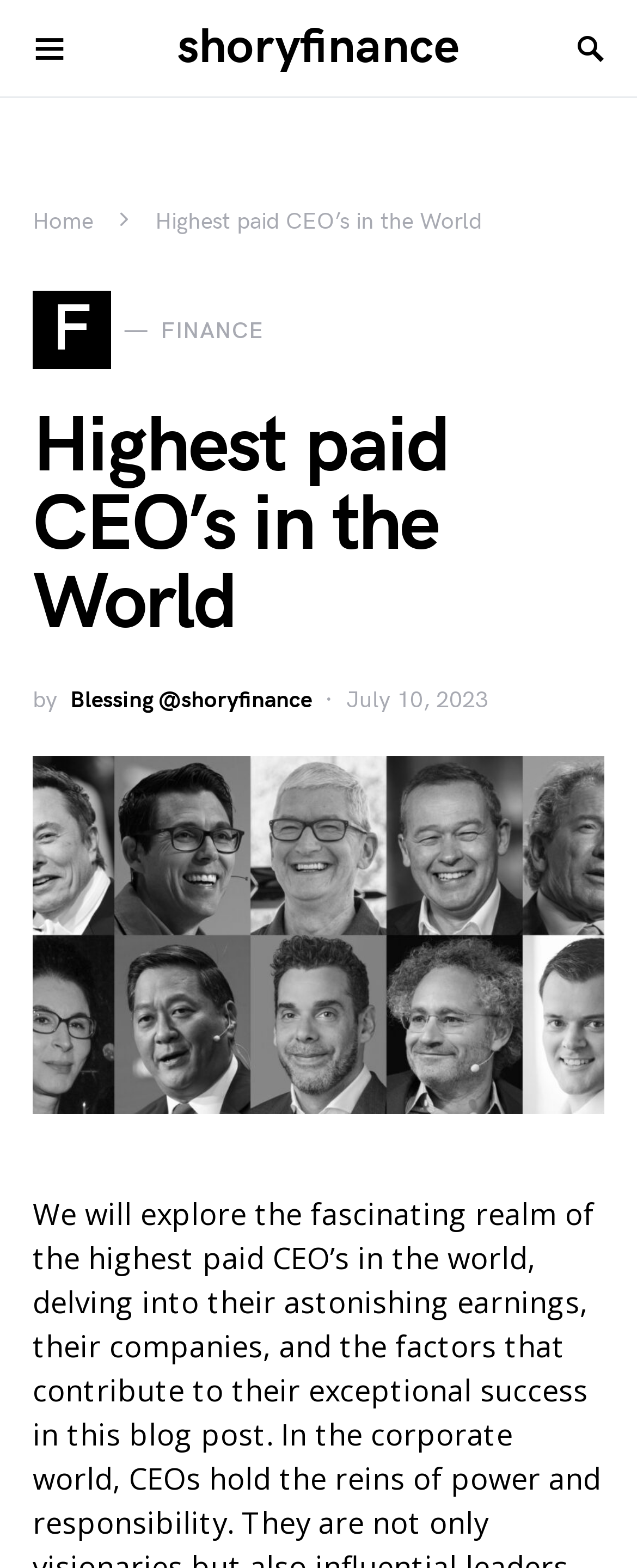Extract the bounding box of the UI element described as: "Home".

[0.051, 0.132, 0.146, 0.15]